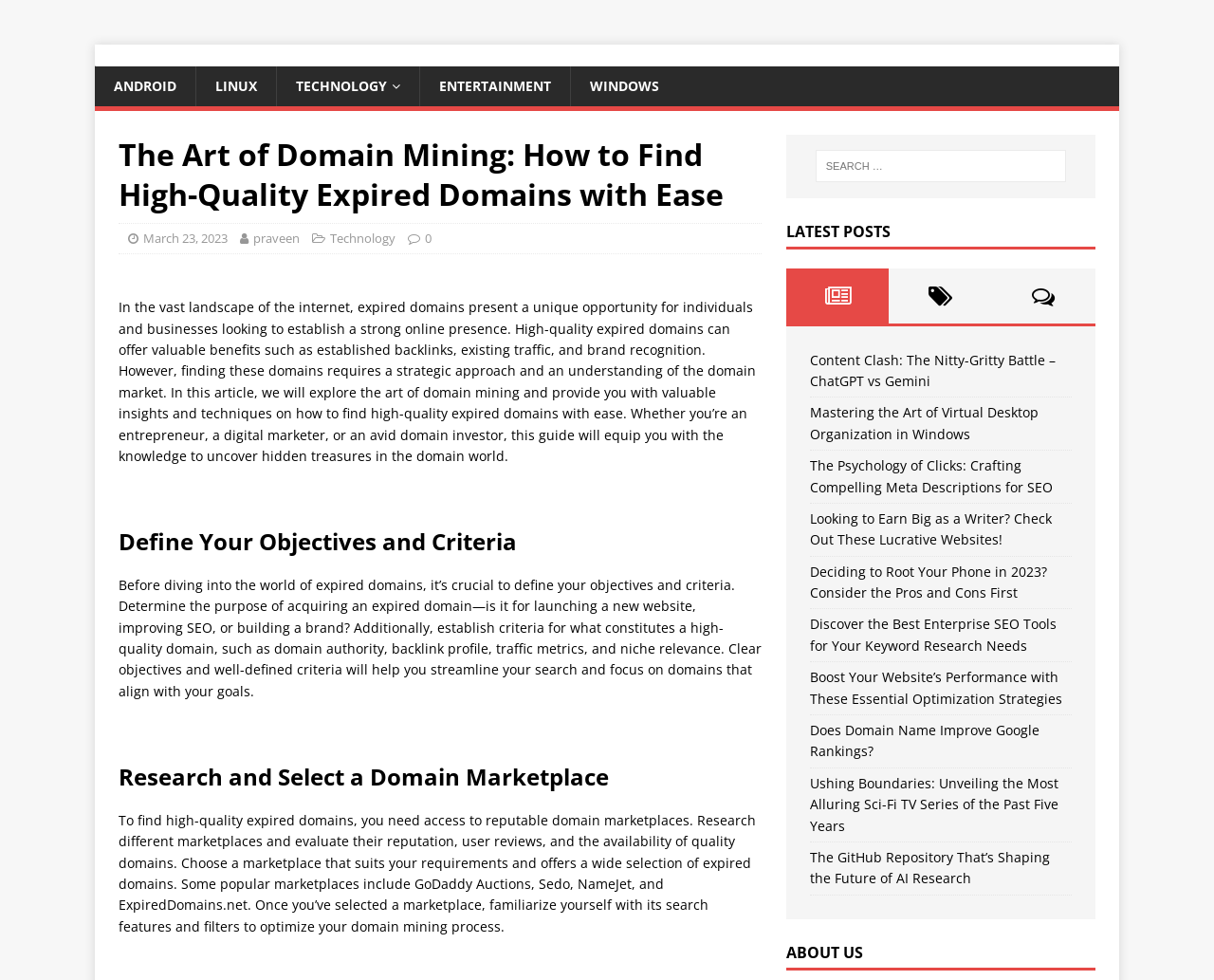What is the category of the article 'Mastering the Art of Virtual Desktop Organization in Windows'?
Respond to the question with a well-detailed and thorough answer.

The webpage lists 'Mastering the Art of Virtual Desktop Organization in Windows' as one of the latest posts, and it is categorized under Technology, as indicated by the link 'Technology' near the article title.